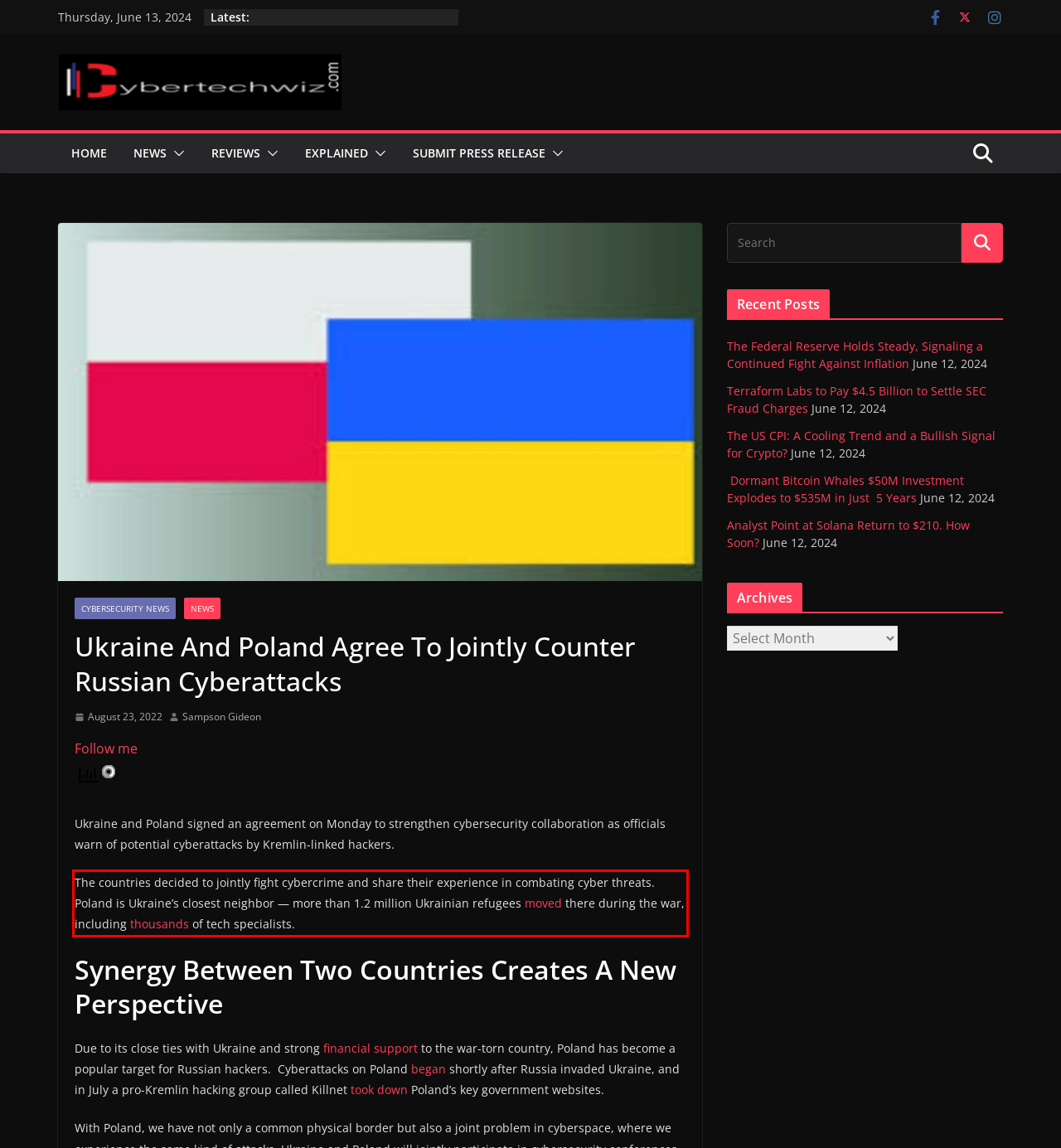Using OCR, extract the text content found within the red bounding box in the given webpage screenshot.

The countries decided to jointly fight cybercrime and share their experience in combating cyber threats. Poland is Ukraine’s closest neighbor — more than 1.2 million Ukrainian refugees moved there during the war, including thousands of tech specialists.